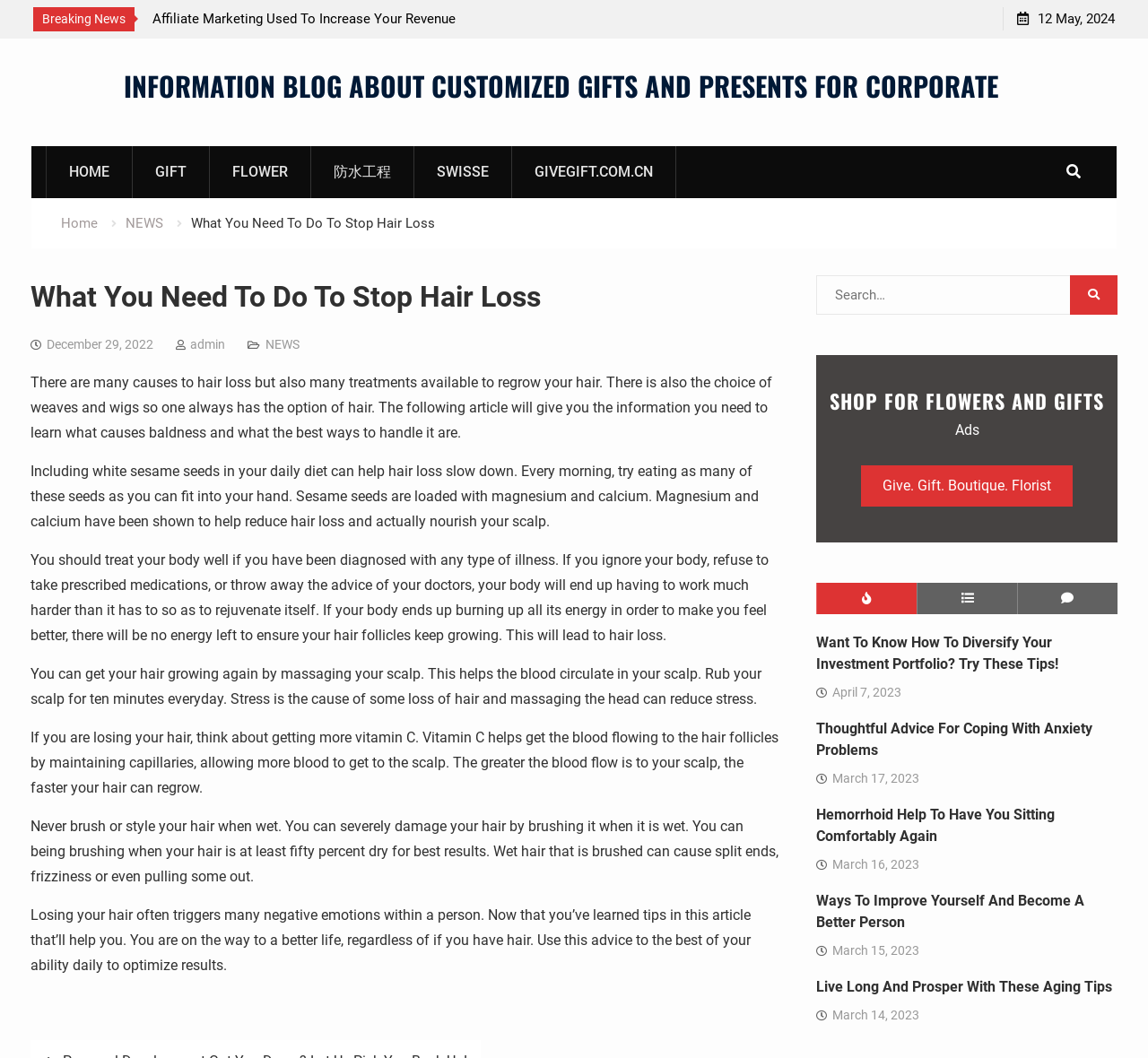Respond to the following question using a concise word or phrase: 
What is the purpose of including white sesame seeds in daily diet?

To help hair loss slow down